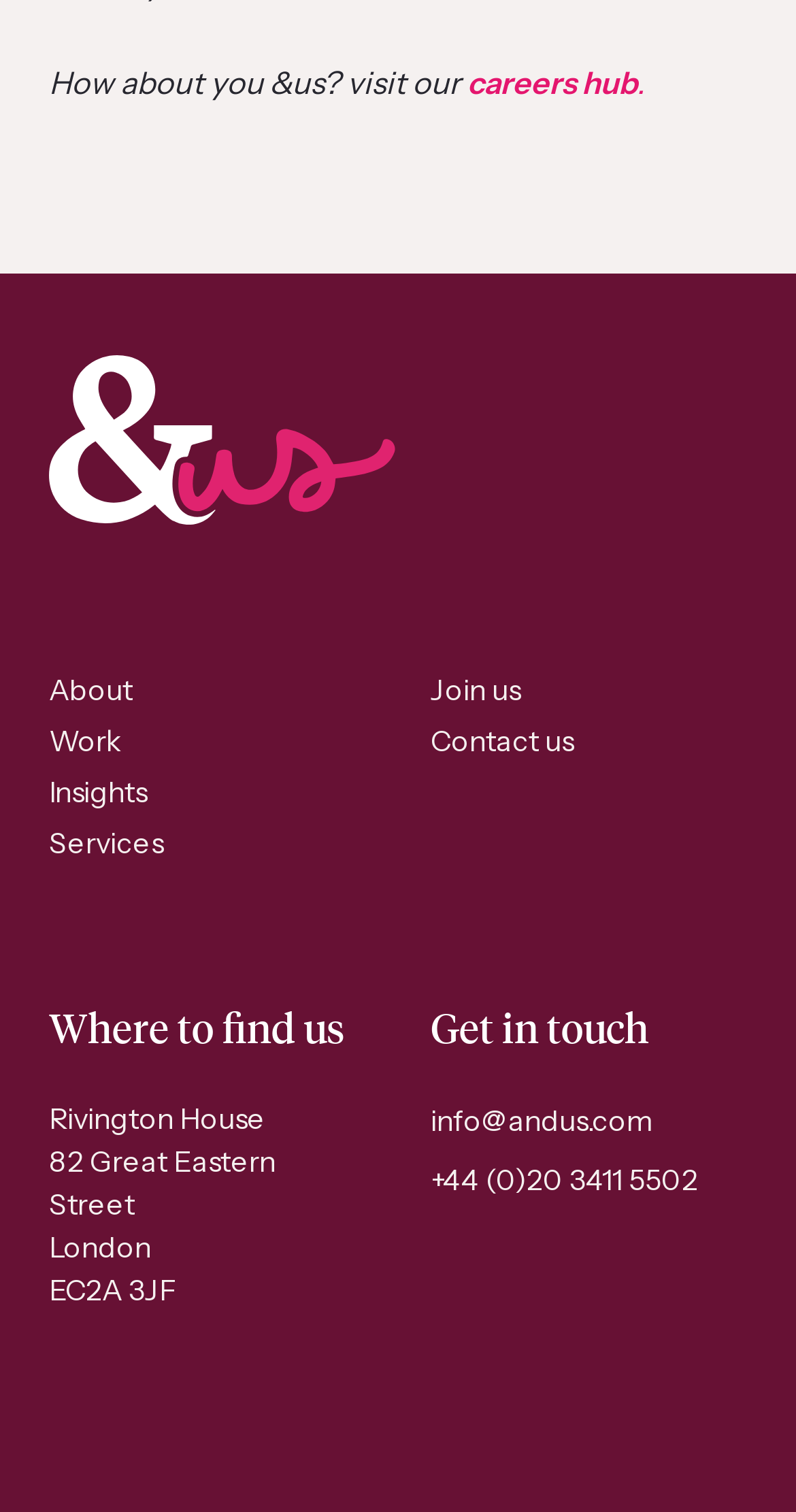Identify the coordinates of the bounding box for the element that must be clicked to accomplish the instruction: "visit careers hub".

[0.587, 0.042, 0.8, 0.067]